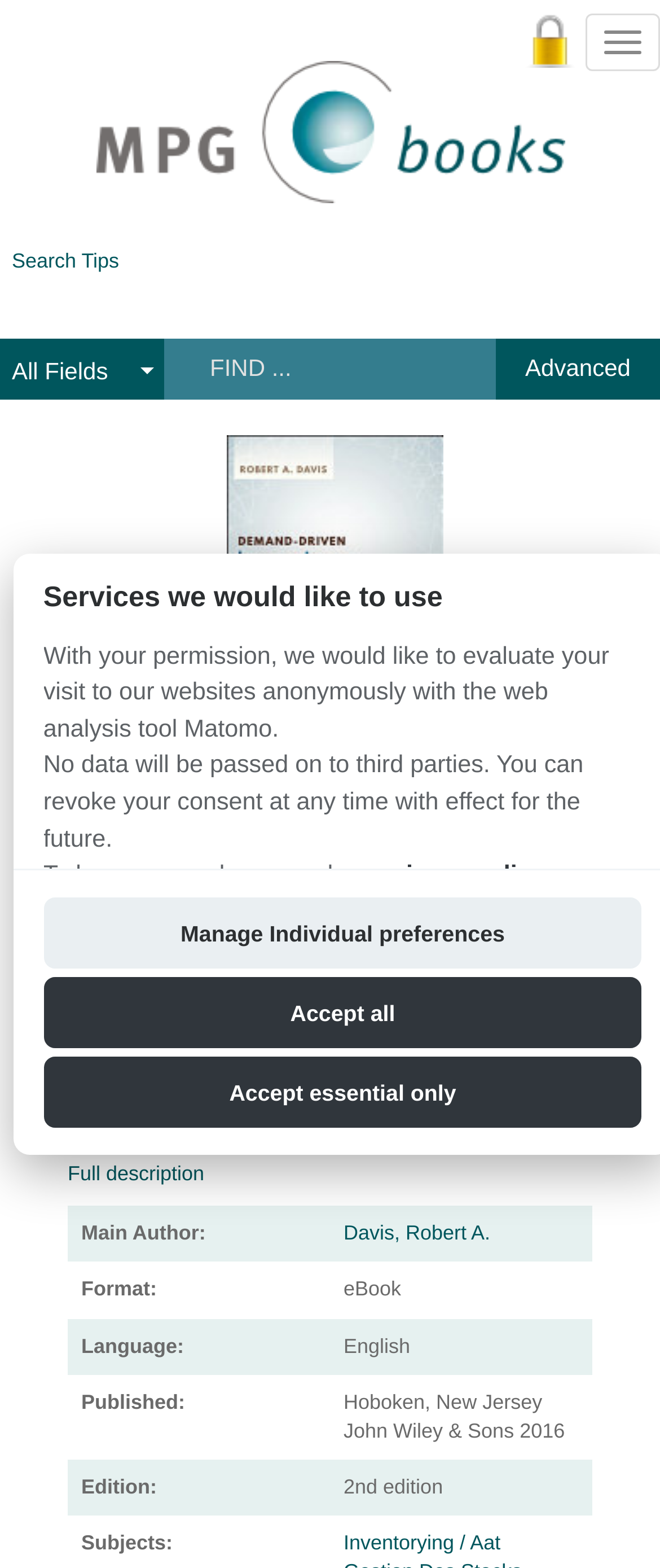Locate the bounding box coordinates of the region to be clicked to comply with the following instruction: "Click on 'Portable'". The coordinates must be four float numbers between 0 and 1, in the form [left, top, right, bottom].

None